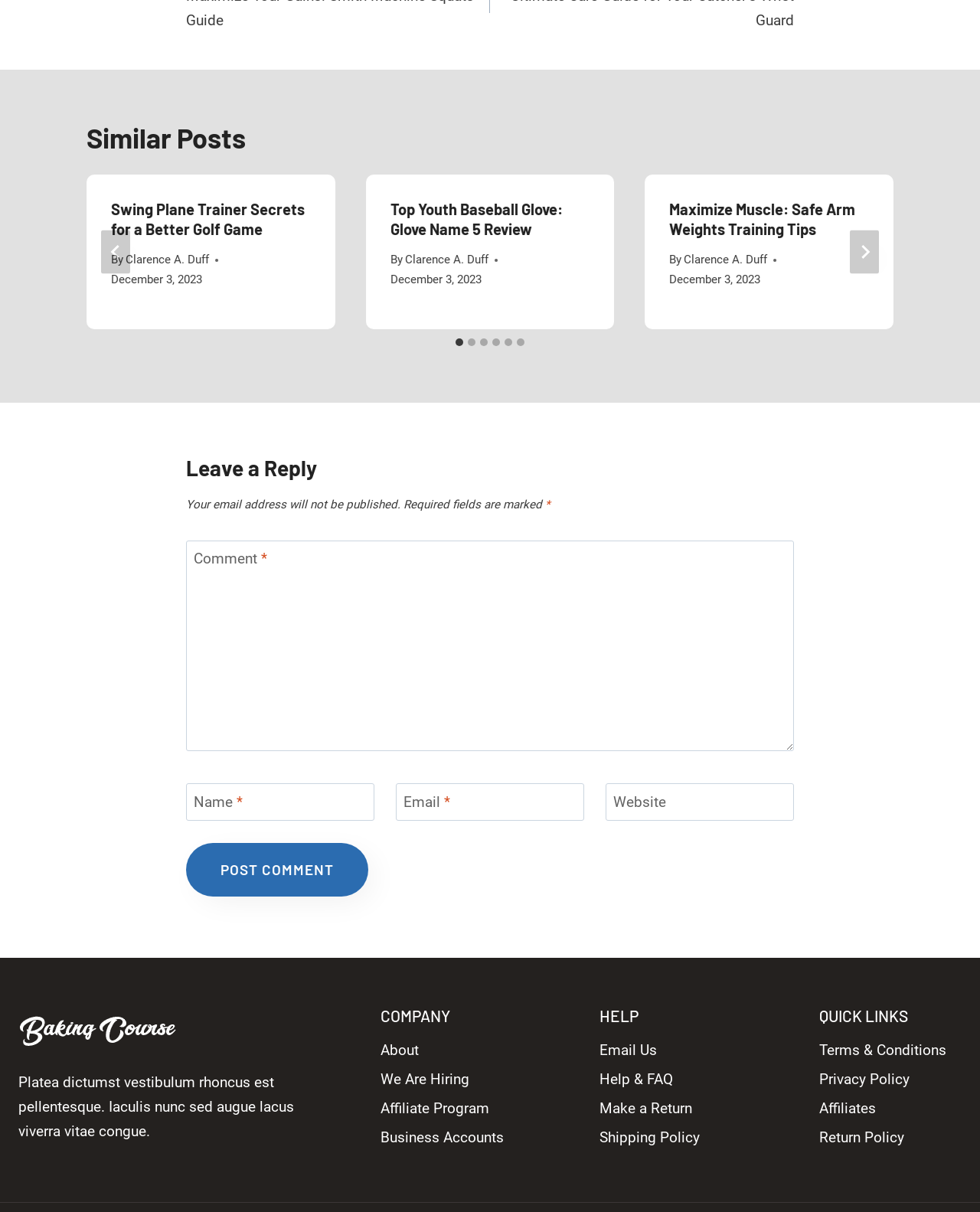Identify the bounding box coordinates for the region to click in order to carry out this instruction: "Click the 'Next' button". Provide the coordinates using four float numbers between 0 and 1, formatted as [left, top, right, bottom].

[0.867, 0.19, 0.897, 0.226]